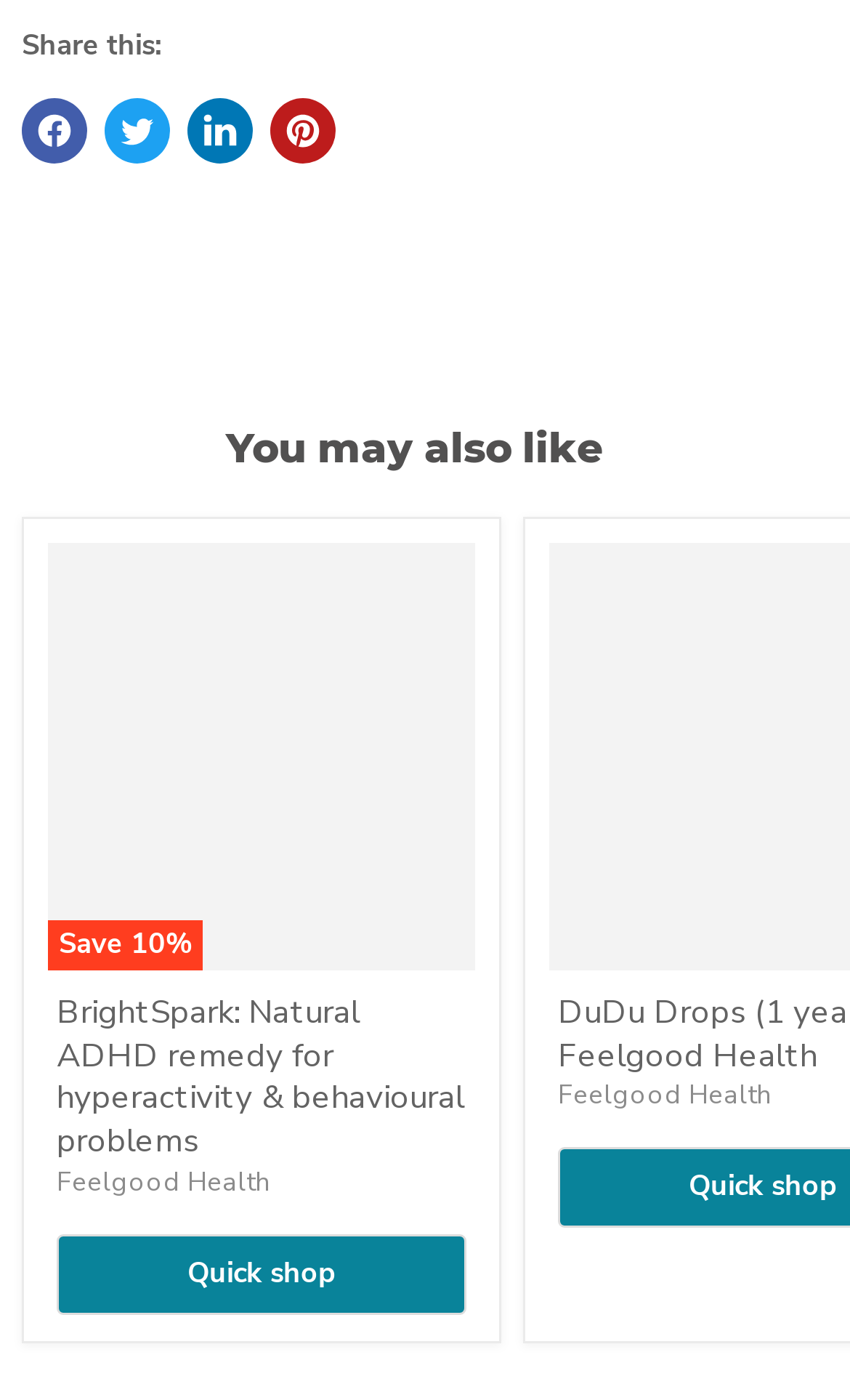Provide the bounding box coordinates of the UI element this sentence describes: "Quick shop".

[0.067, 0.881, 0.549, 0.939]